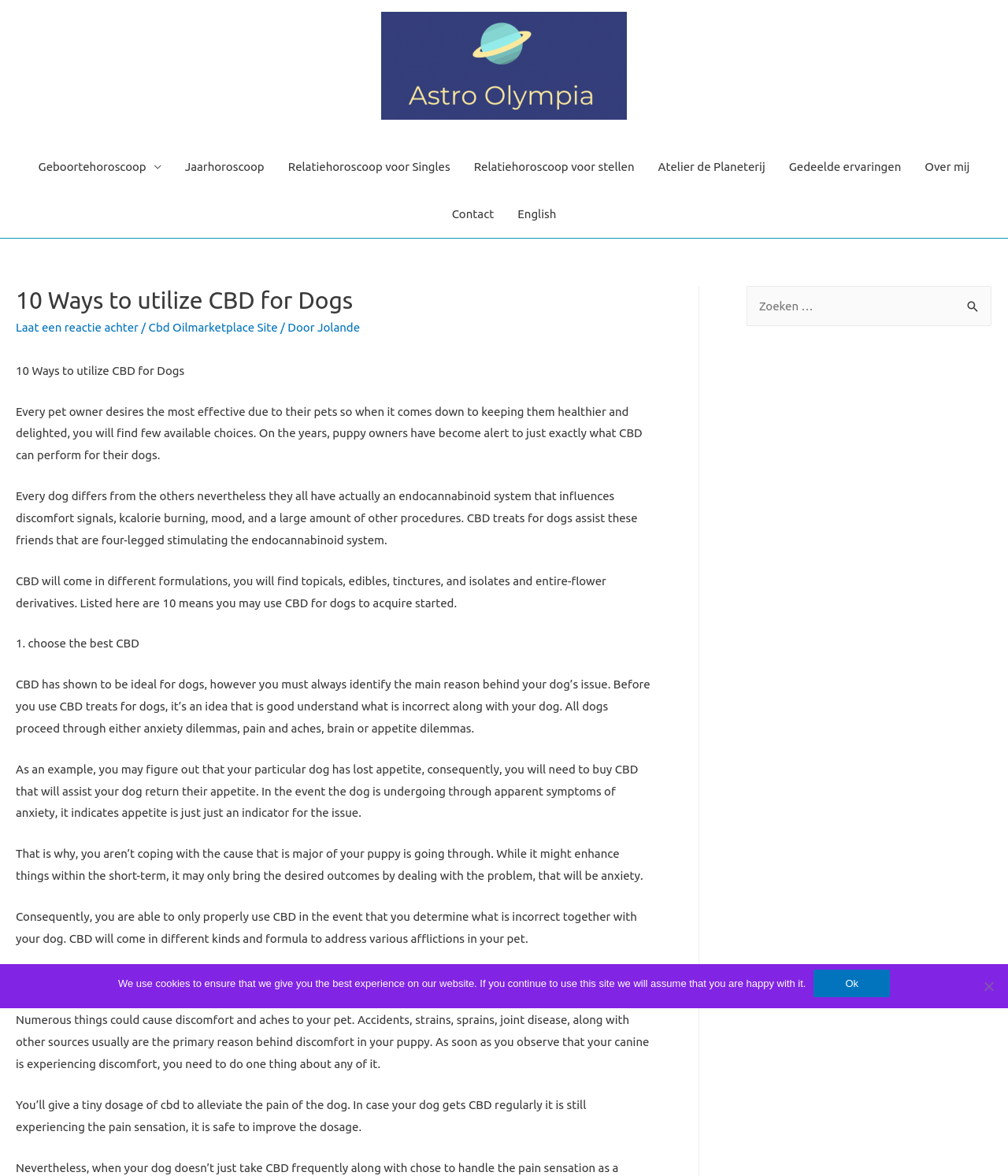Please extract the webpage's main title and generate its text content.

10 Ways to utilize CBD for Dogs